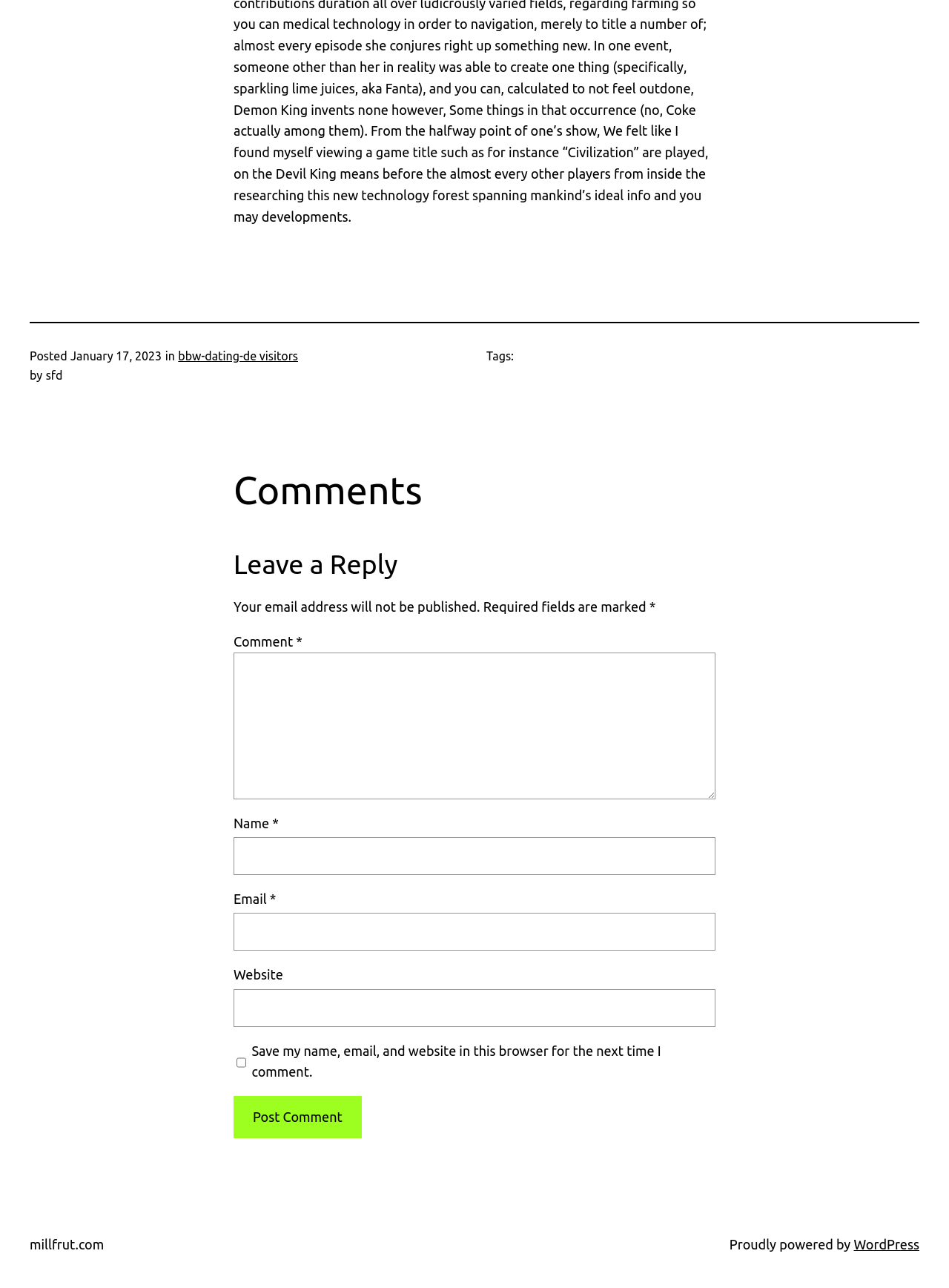What is the purpose of the checkbox?
Provide an in-depth and detailed explanation in response to the question.

I found the purpose of the checkbox by reading the text associated with it, which says 'Save my name, email, and website in this browser for the next time I comment'.